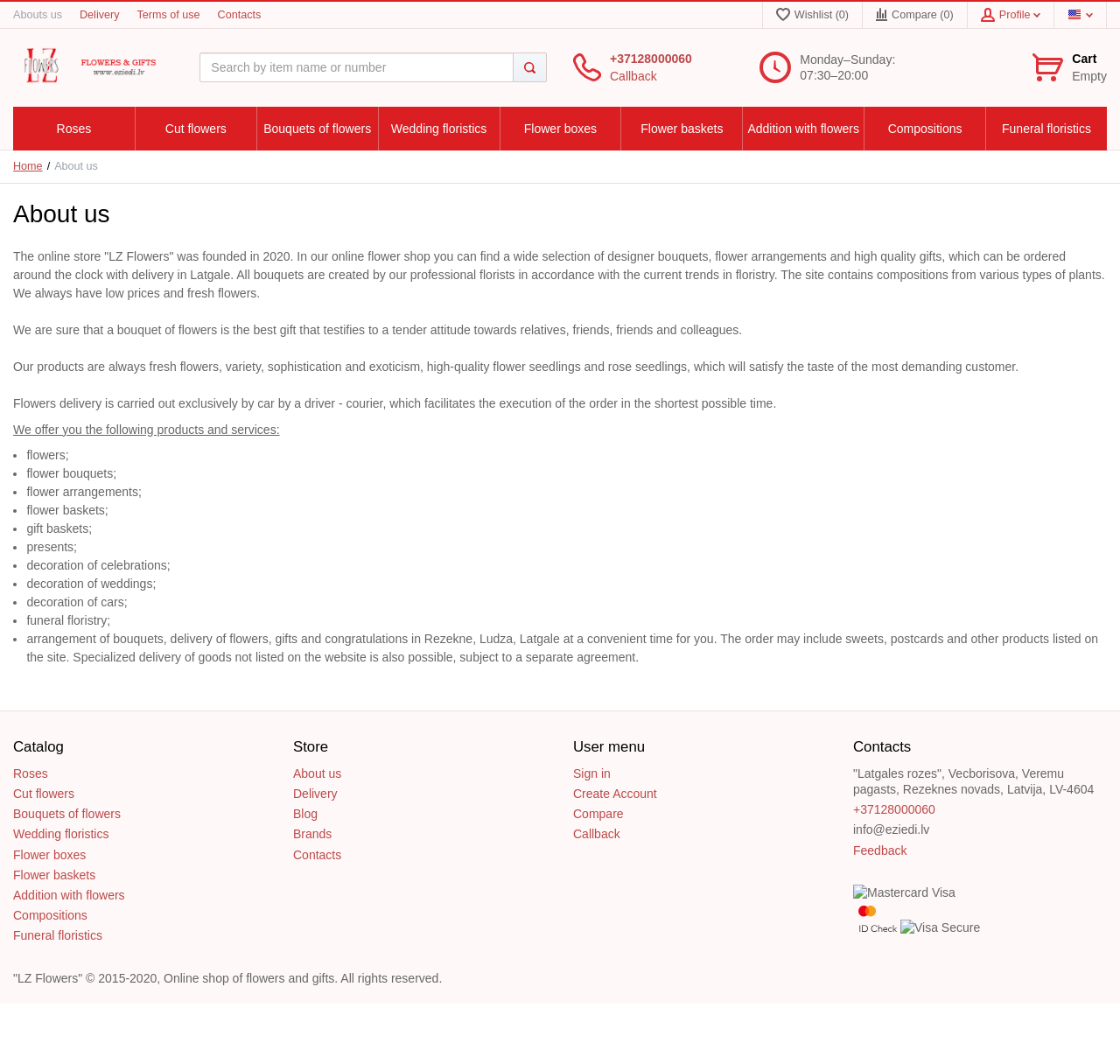Use a single word or phrase to answer the question: What is the phone number for callback?

+37128000060